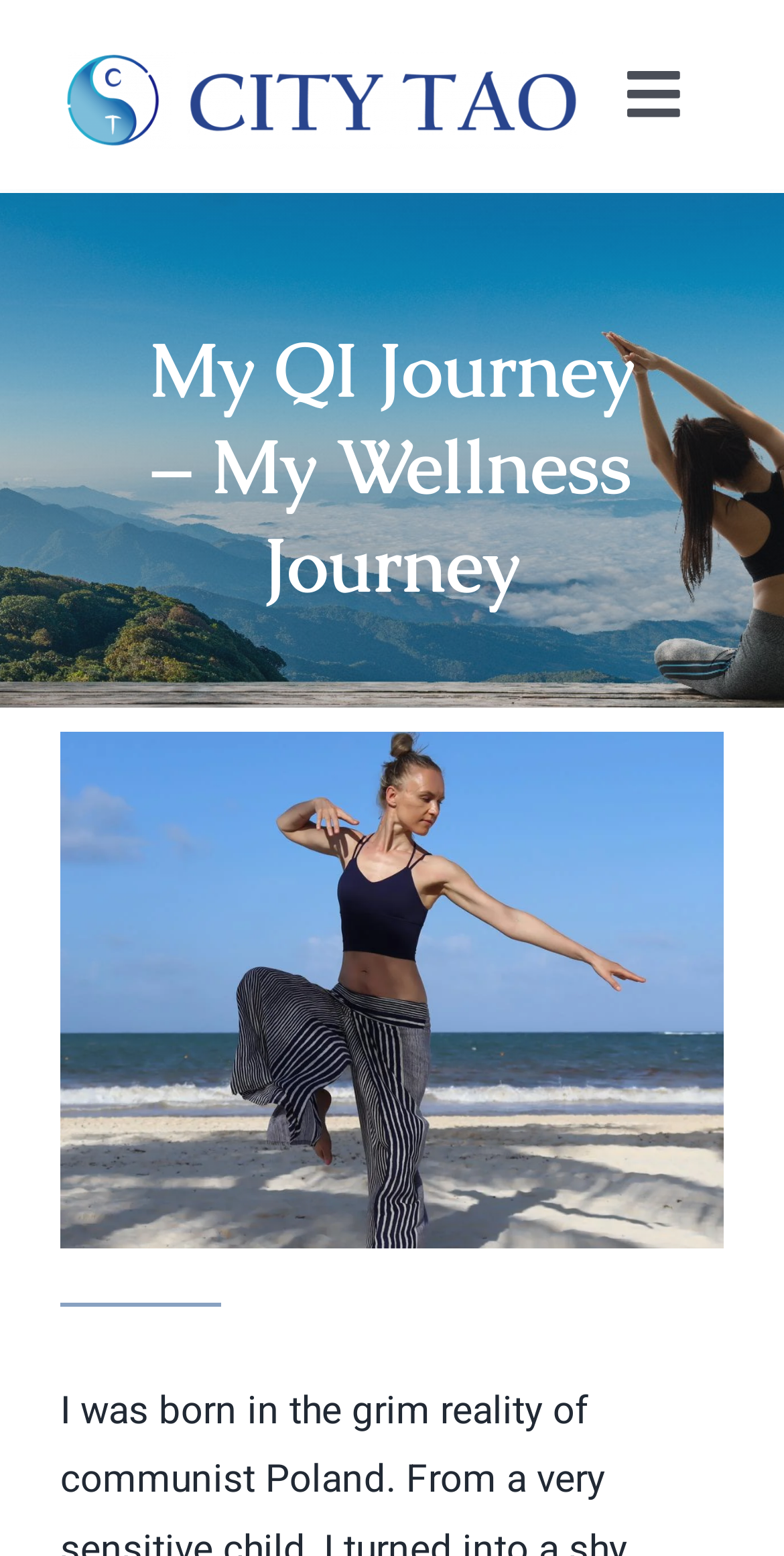Bounding box coordinates are given in the format (top-left x, top-left y, bottom-right x, bottom-right y). All values should be floating point numbers between 0 and 1. Provide the bounding box coordinate for the UI element described as: Services

[0.0, 0.266, 1.0, 0.35]